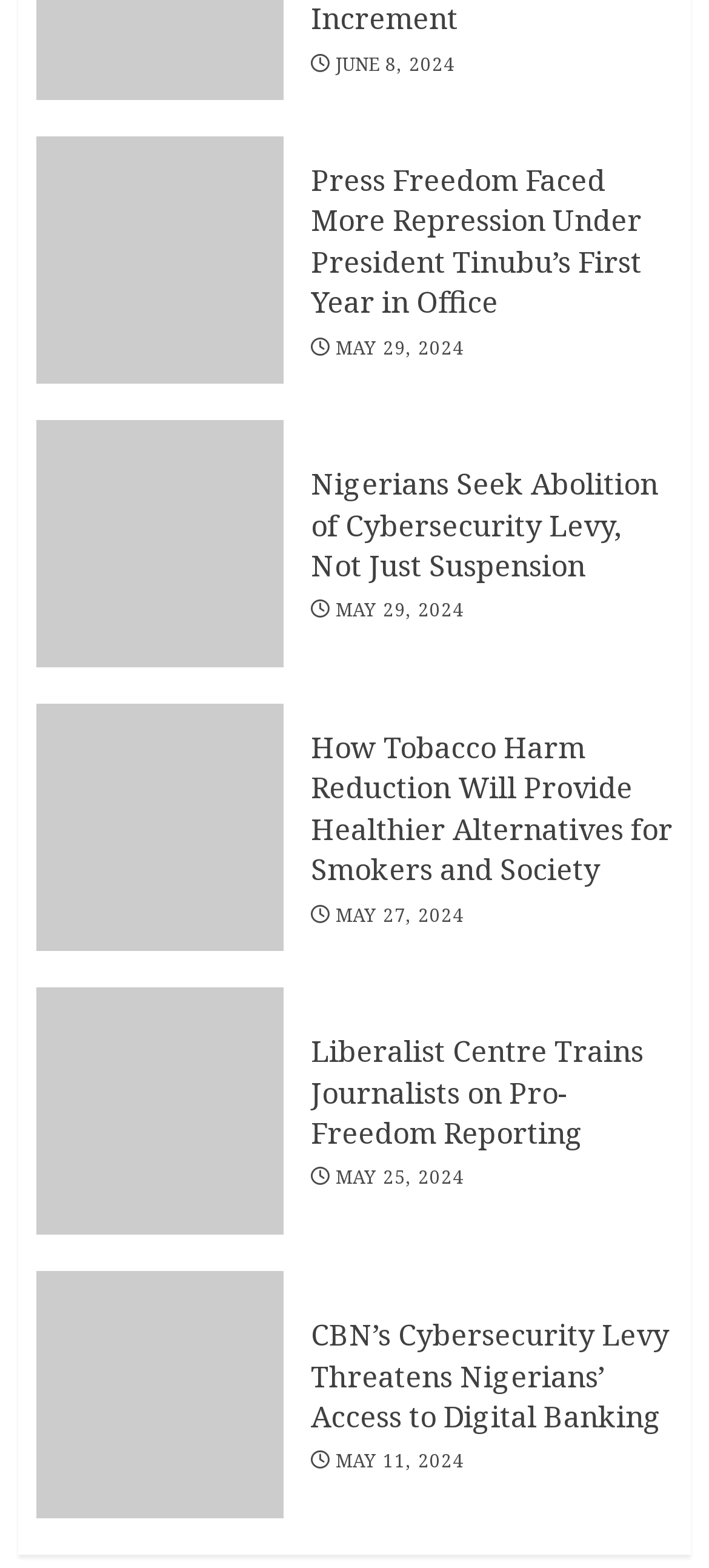Locate the bounding box coordinates of the item that should be clicked to fulfill the instruction: "View the article about Nigerians Seek Abolition of Cybersecurity Levy, Not Just Suspension".

[0.438, 0.296, 0.949, 0.374]